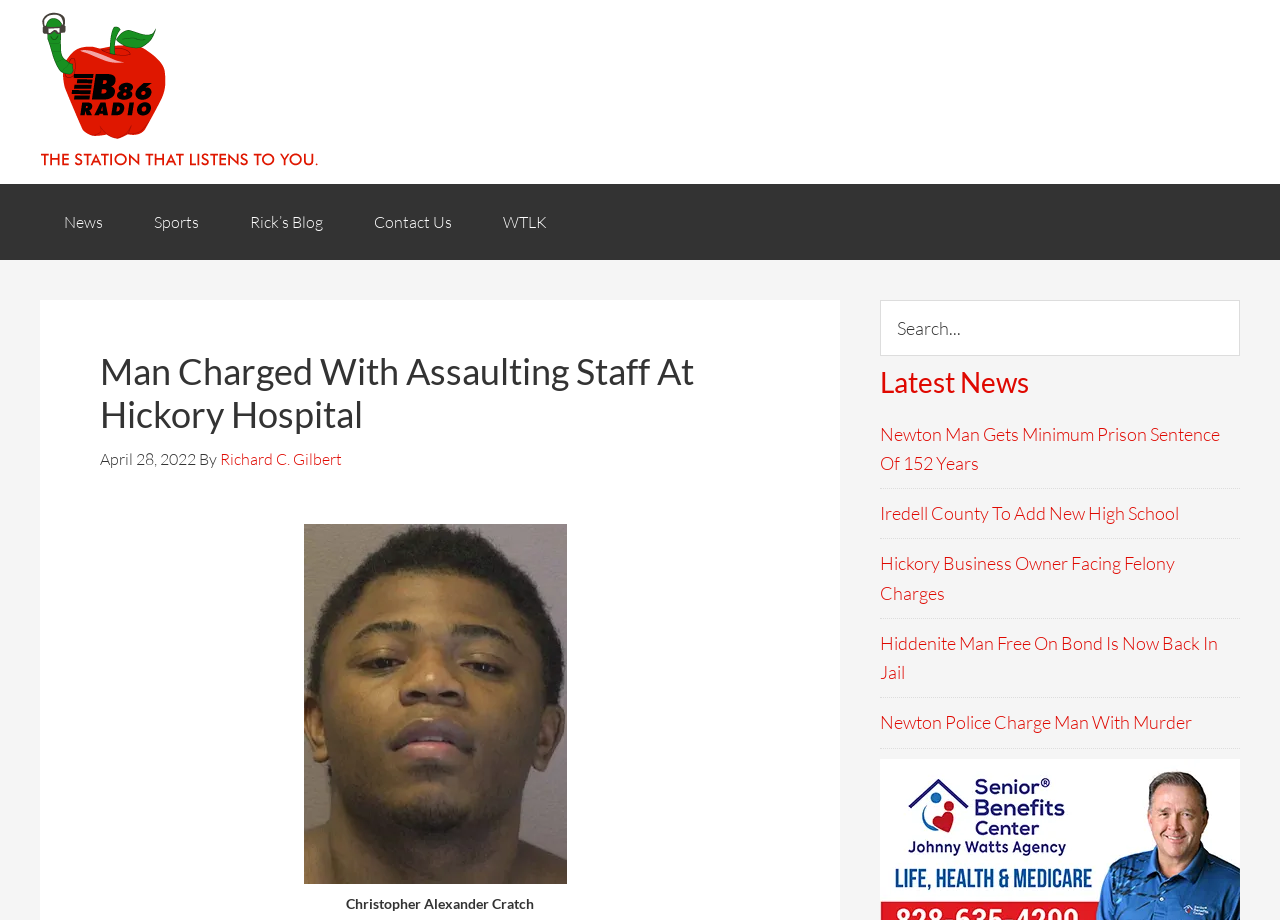Give a comprehensive overview of the webpage, including key elements.

The webpage appears to be a news article page. At the top, there is a navigation menu with links to "News", "Sports", "Rick's Blog", "Contact Us", and "WTLK". Below the navigation menu, there is a header section with a heading that reads "Man Charged With Assaulting Staff At Hickory Hospital". 

To the right of the header, there is a time stamp indicating the article was published on April 28, 2022. The author of the article, Richard C. Gilbert, is credited below the time stamp. 

The main content of the article is divided into two sections. On the left, there is a large section that contains the article's text, which describes the arrest of 22-year-old Christopher Alexander Cratch of Kinston, N.C. on charges of assault with a deadly weapon inflicting serious injury. 

On the right, there is a sidebar with a search bar and a list of links to other news articles, including "Newton Man Gets Minimum Prison Sentence Of 152 Years", "Iredell County To Add New High School", "Hickory Business Owner Facing Felony Charges", "Hiddenite Man Free On Bond Is Now Back In Jail", and "Newton Police Charge Man With Murder". 

At the bottom of the page, there is a link to an unknown destination, and an image with a caption, although the caption's content is not specified.